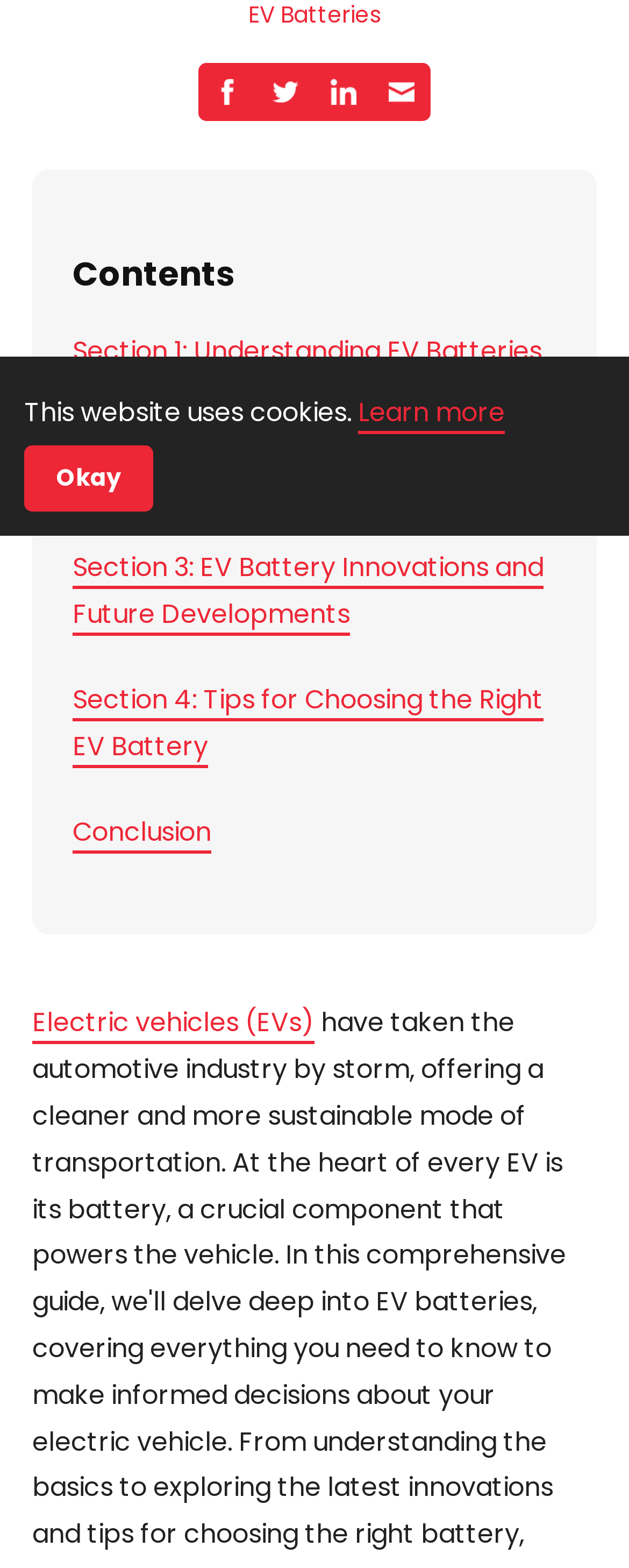Identify the bounding box coordinates for the UI element that matches this description: "Section 1: Understanding EV Batteries".

[0.115, 0.212, 0.862, 0.238]